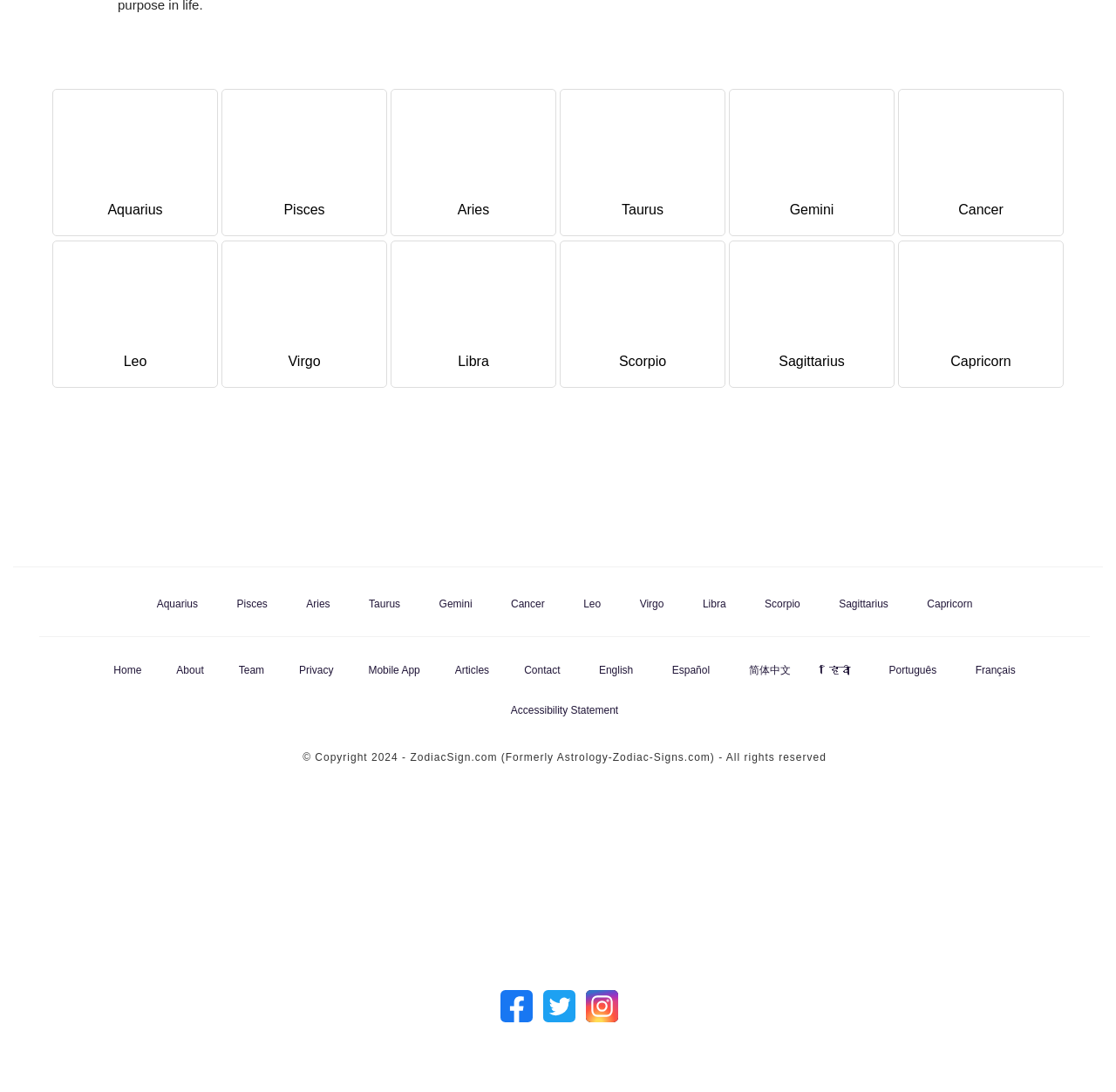Identify the bounding box coordinates of the element that should be clicked to fulfill this task: "Go to Home page". The coordinates should be provided as four float numbers between 0 and 1, i.e., [left, top, right, bottom].

[0.094, 0.604, 0.135, 0.623]